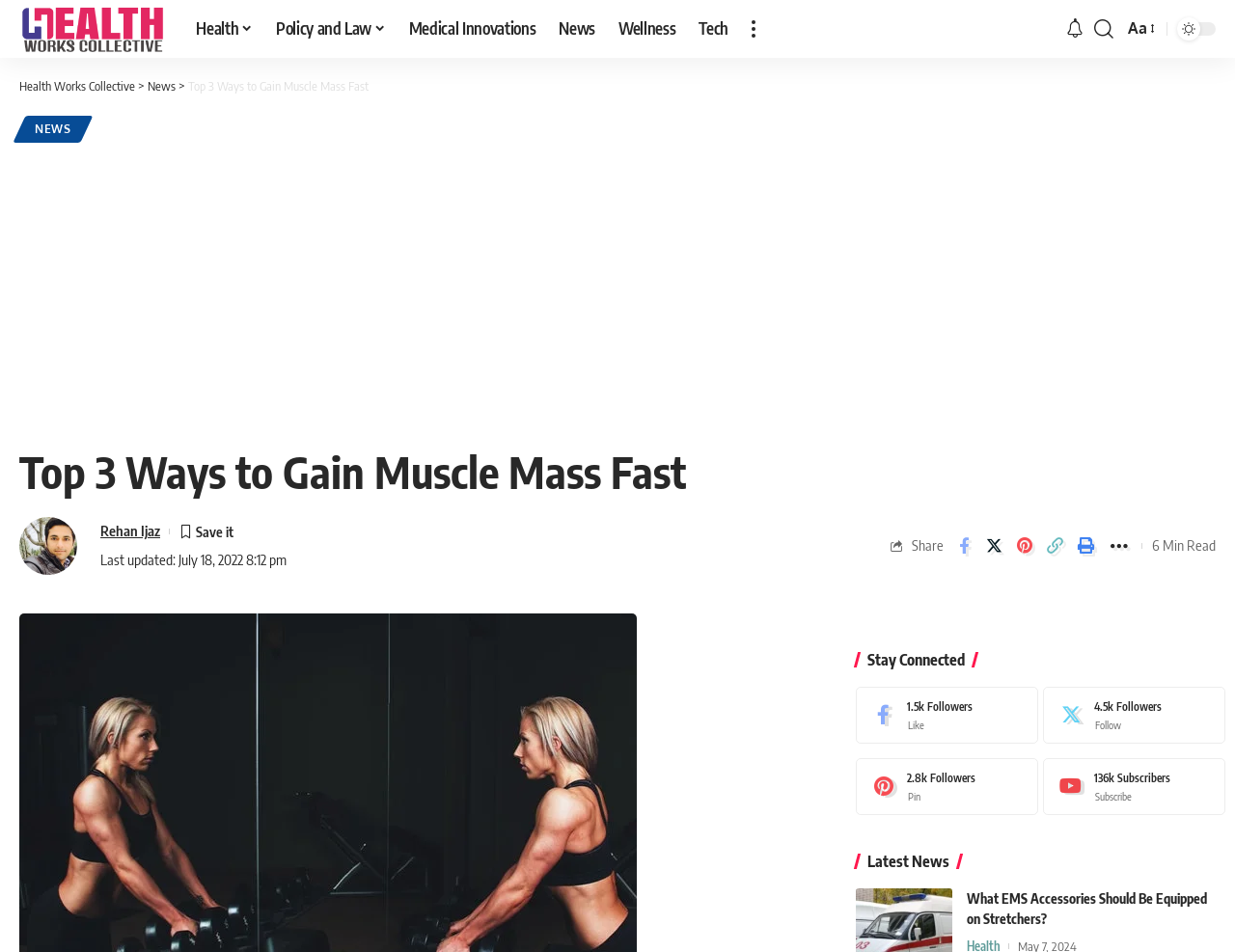Please provide a one-word or phrase answer to the question: 
What is the topic of the article?

Gaining muscle mass